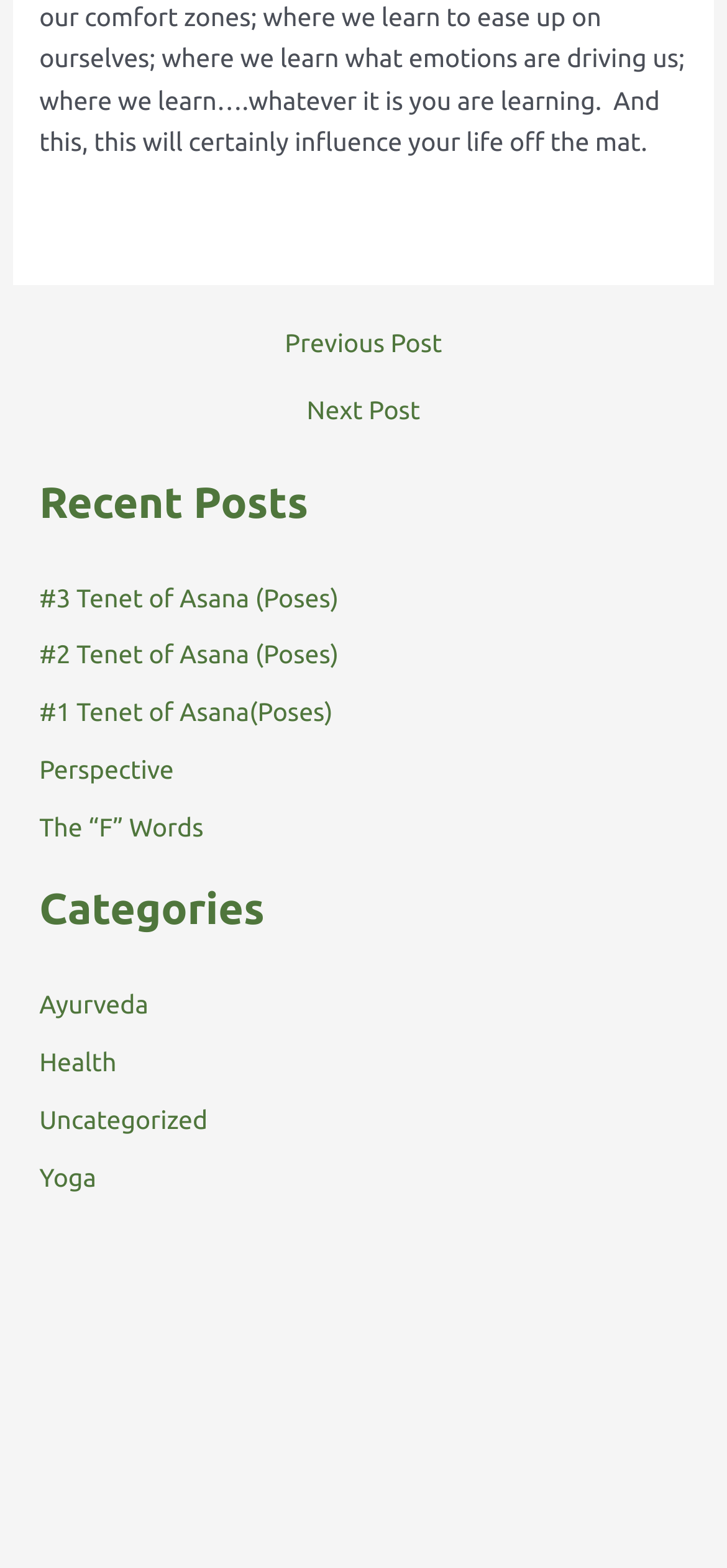Respond concisely with one word or phrase to the following query:
What categories are available on this blog?

Ayurveda, Health, Uncategorized, Yoga